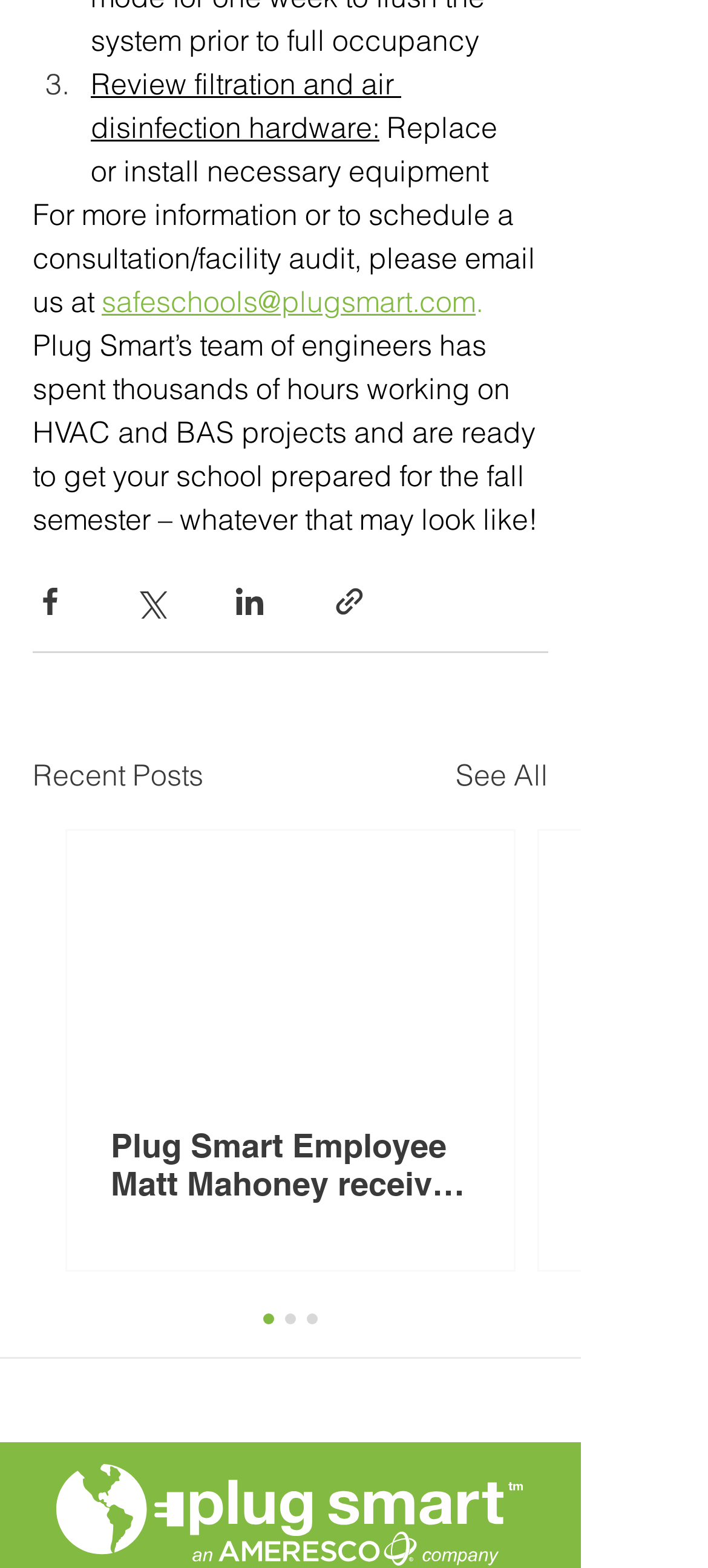Answer succinctly with a single word or phrase:
What is the purpose of Plug Smart’s team?

Get school prepared for fall semester